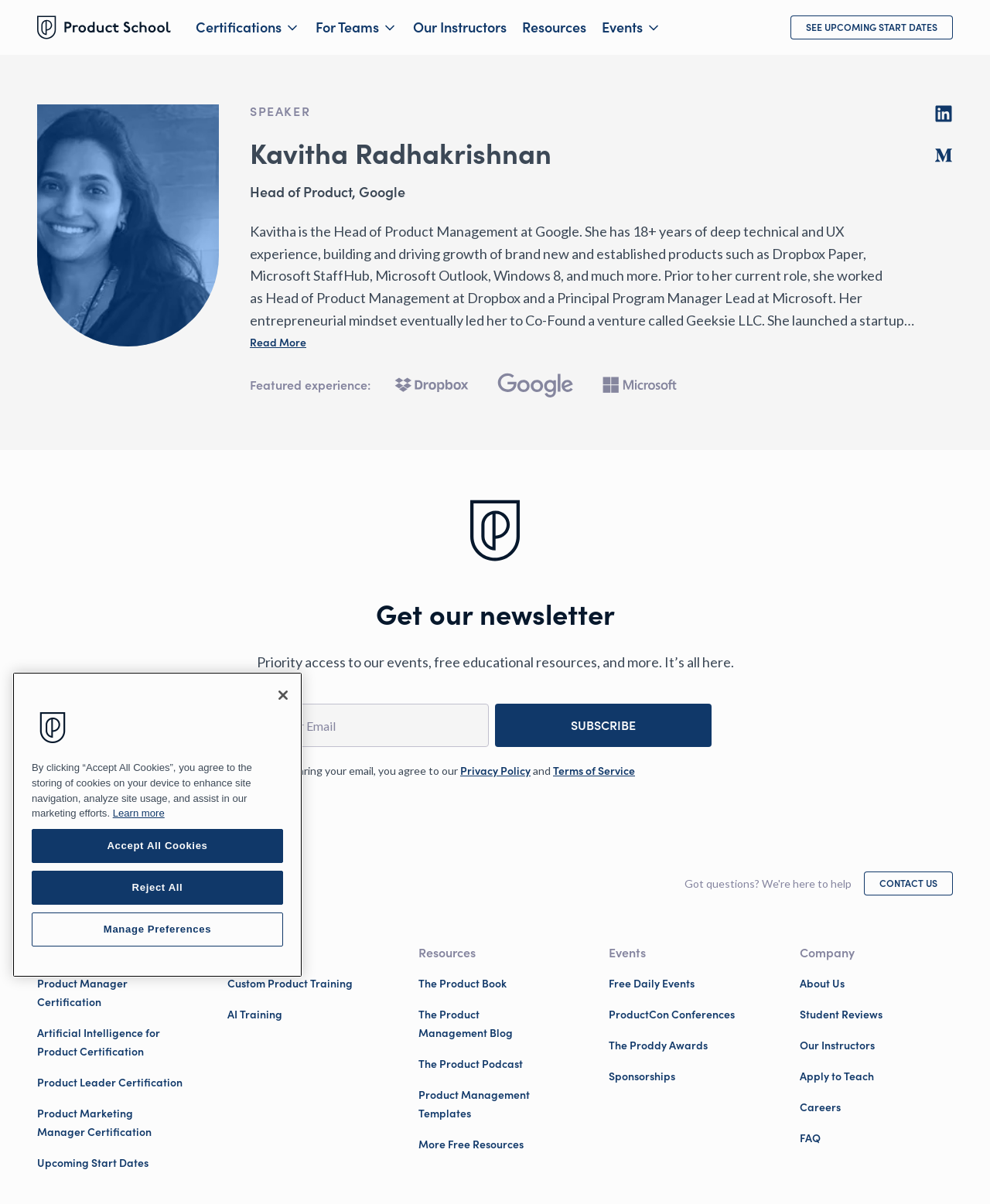Locate the bounding box coordinates of the element that needs to be clicked to carry out the instruction: "Subscribe to the newsletter". The coordinates should be given as four float numbers ranging from 0 to 1, i.e., [left, top, right, bottom].

[0.5, 0.585, 0.719, 0.621]